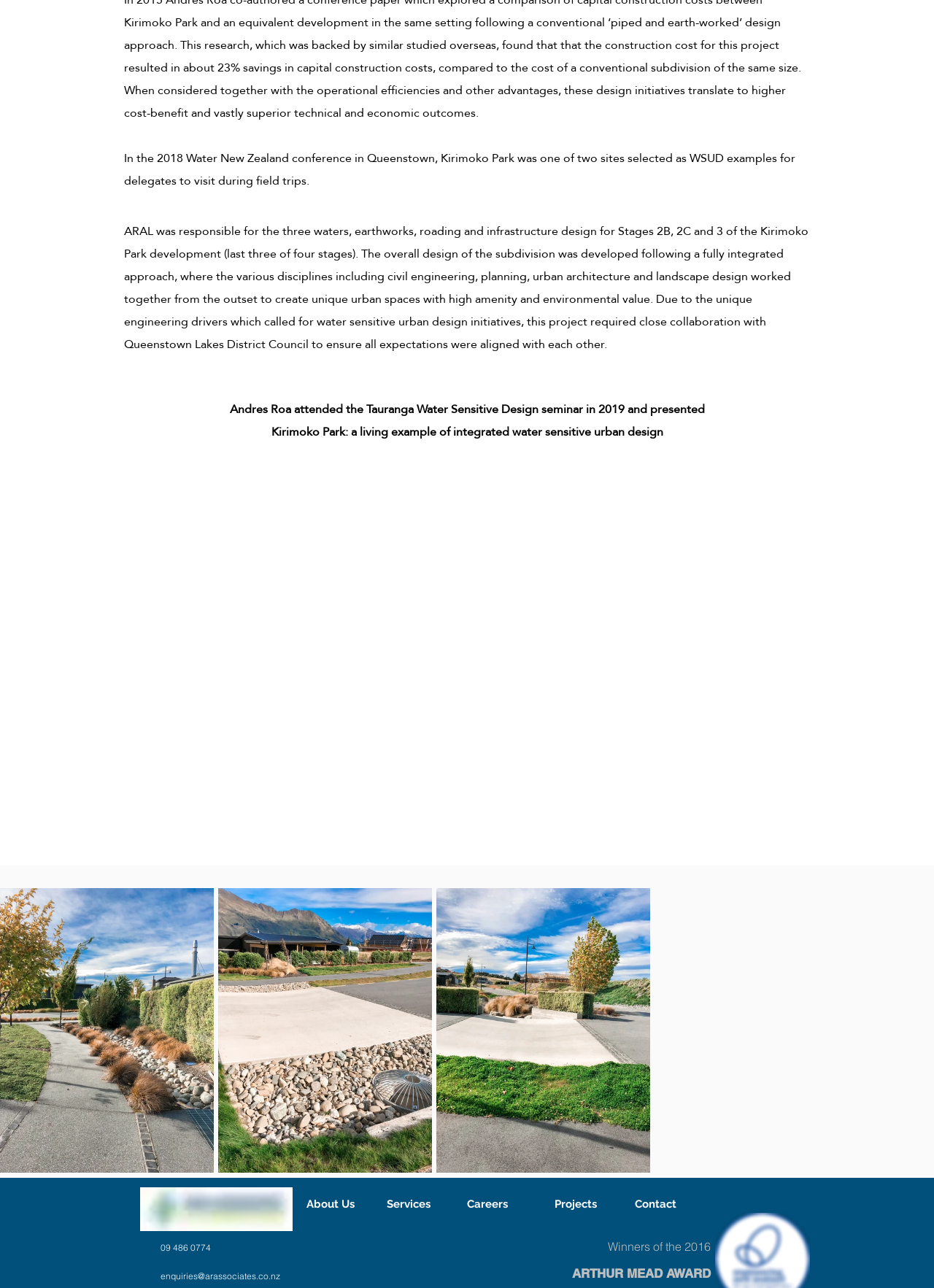Provide the bounding box coordinates of the HTML element this sentence describes: "About Us". The bounding box coordinates consist of four float numbers between 0 and 1, i.e., [left, top, right, bottom].

[0.328, 0.93, 0.38, 0.94]